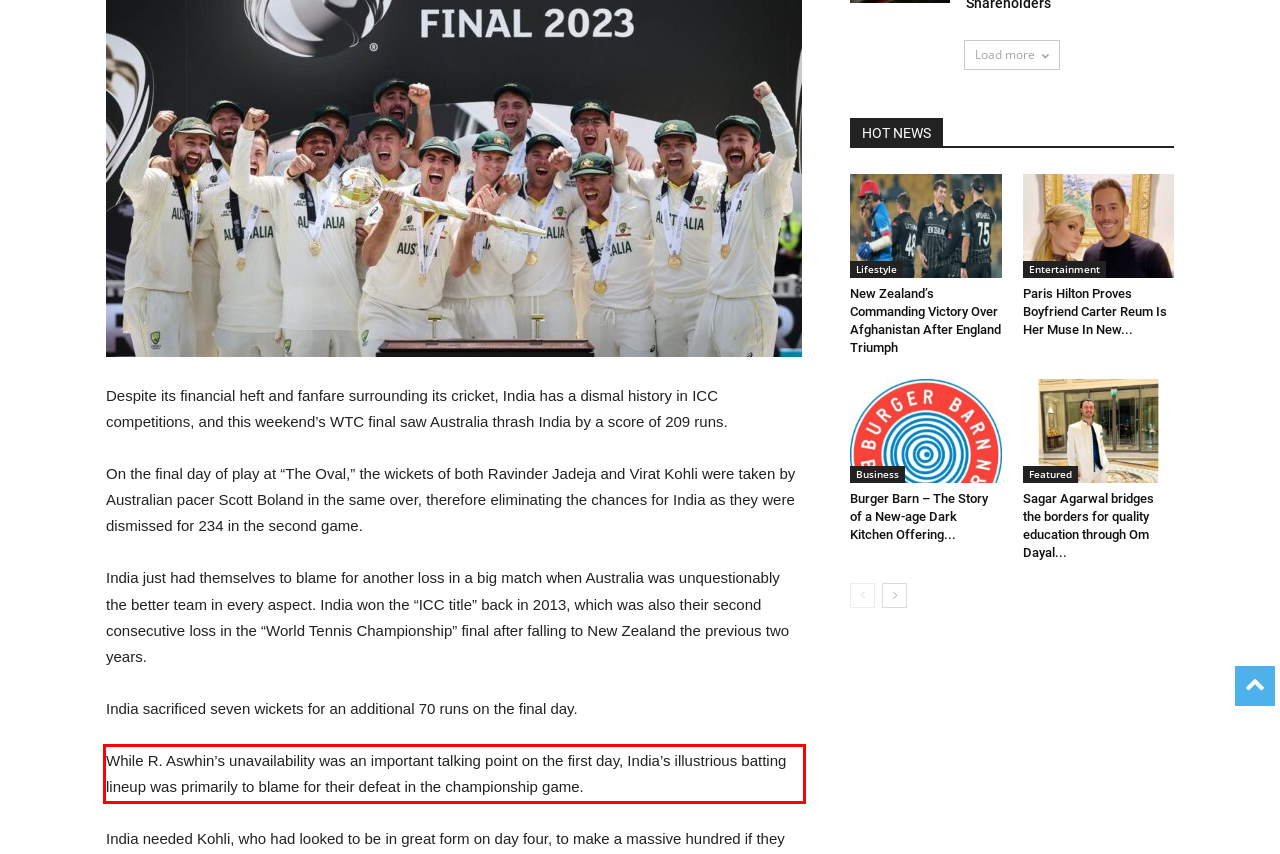You are given a webpage screenshot with a red bounding box around a UI element. Extract and generate the text inside this red bounding box.

While R. Aswhin’s unavailability was an important talking point on the first day, India’s illustrious batting lineup was primarily to blame for their defeat in the championship game.